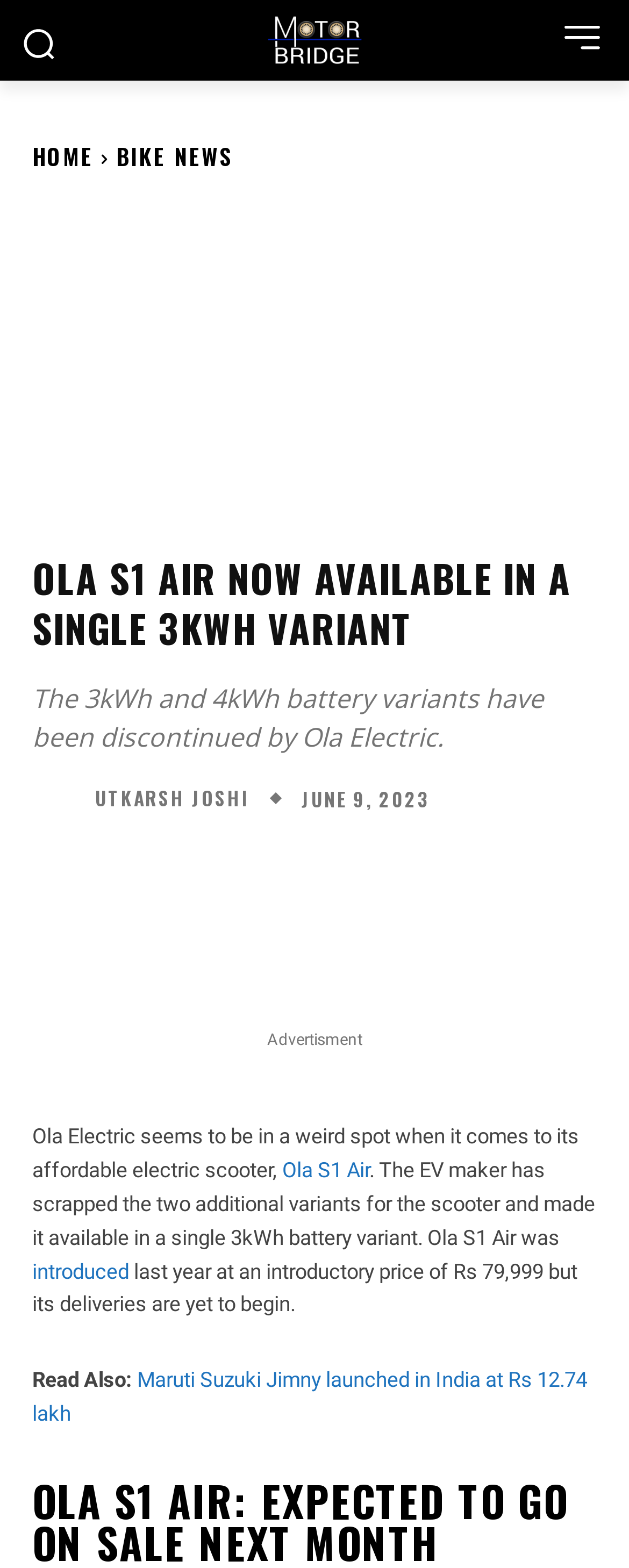Could you locate the bounding box coordinates for the section that should be clicked to accomplish this task: "Read Maruti Suzuki Jimny news".

[0.051, 0.872, 0.933, 0.909]